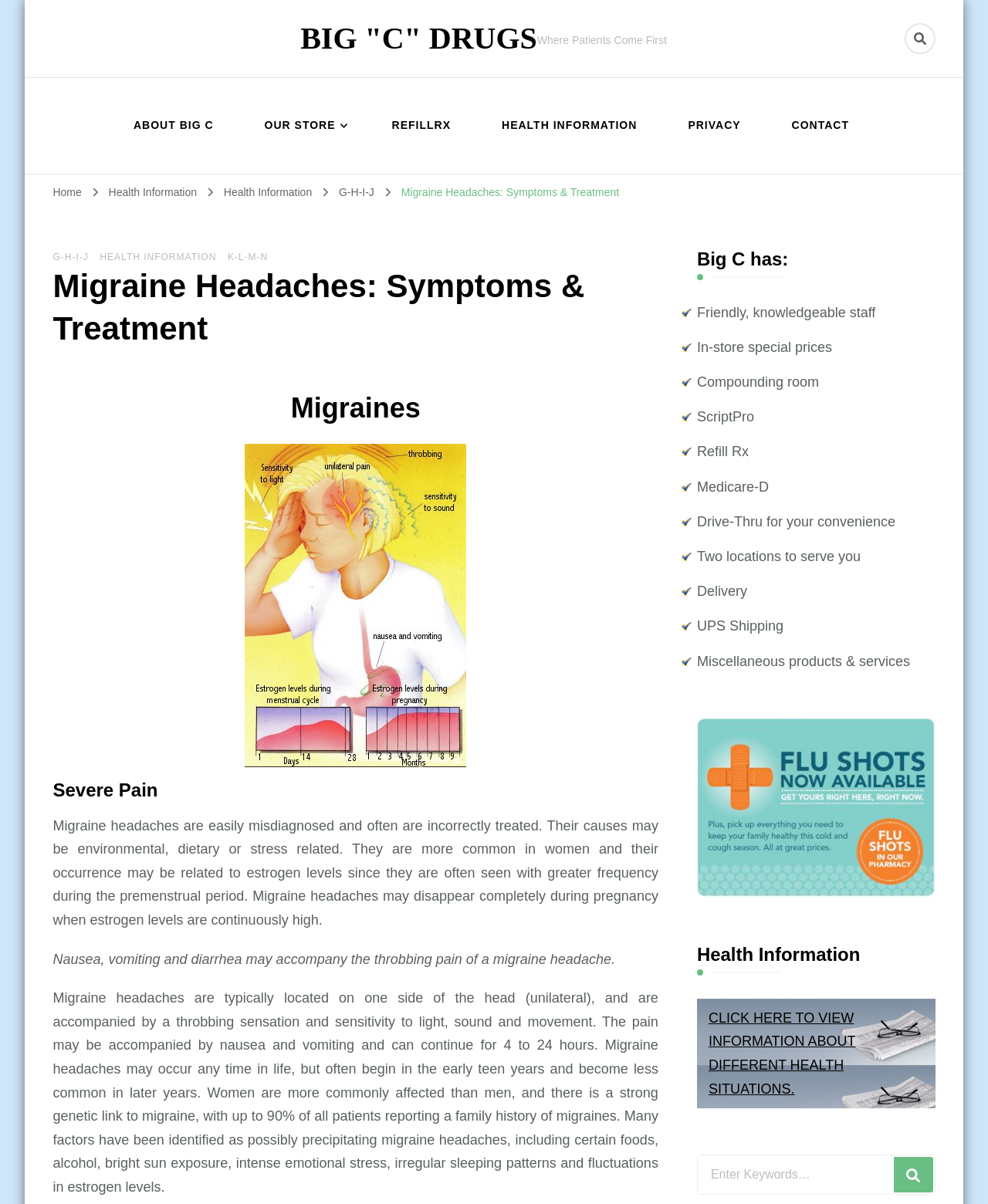Find the bounding box coordinates for the area that should be clicked to accomplish the instruction: "Click on the 'BIG "C" DRUGS' link".

[0.304, 0.017, 0.544, 0.046]